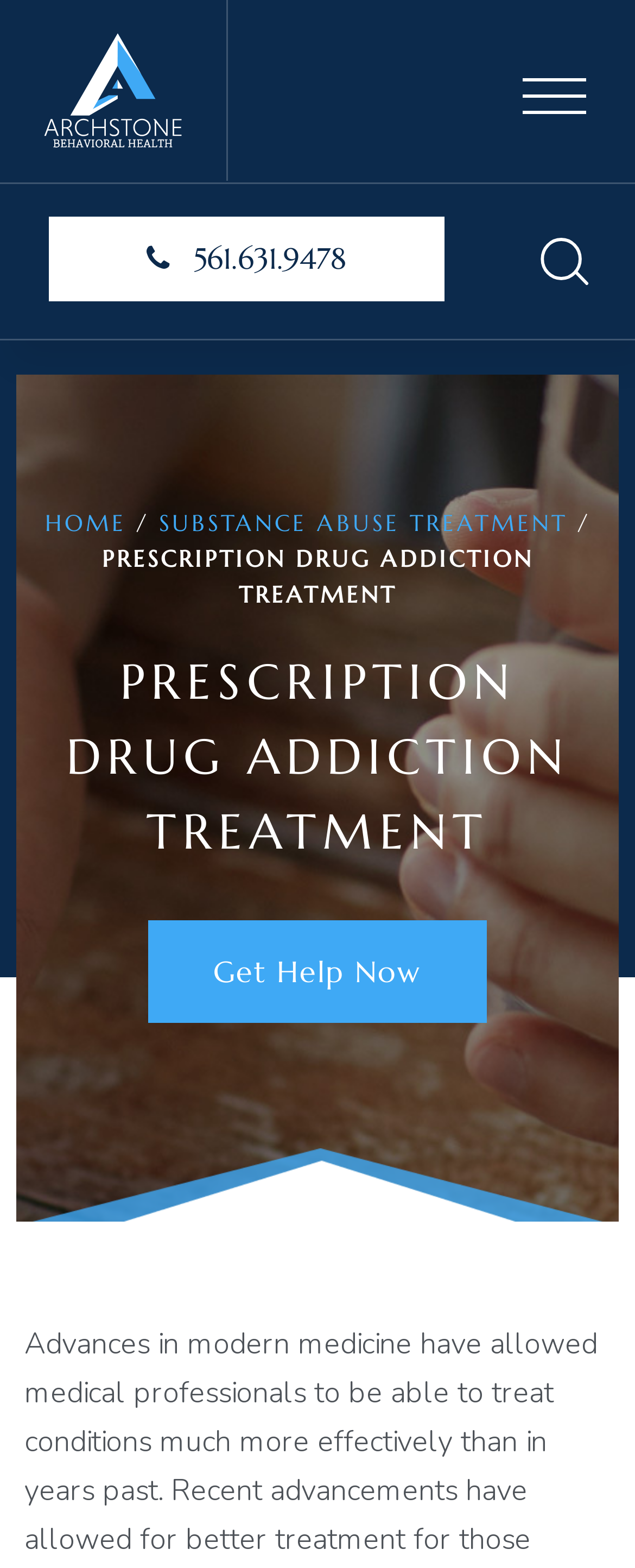Please answer the following question using a single word or phrase: What is the phone number on the top?

561.631.9478